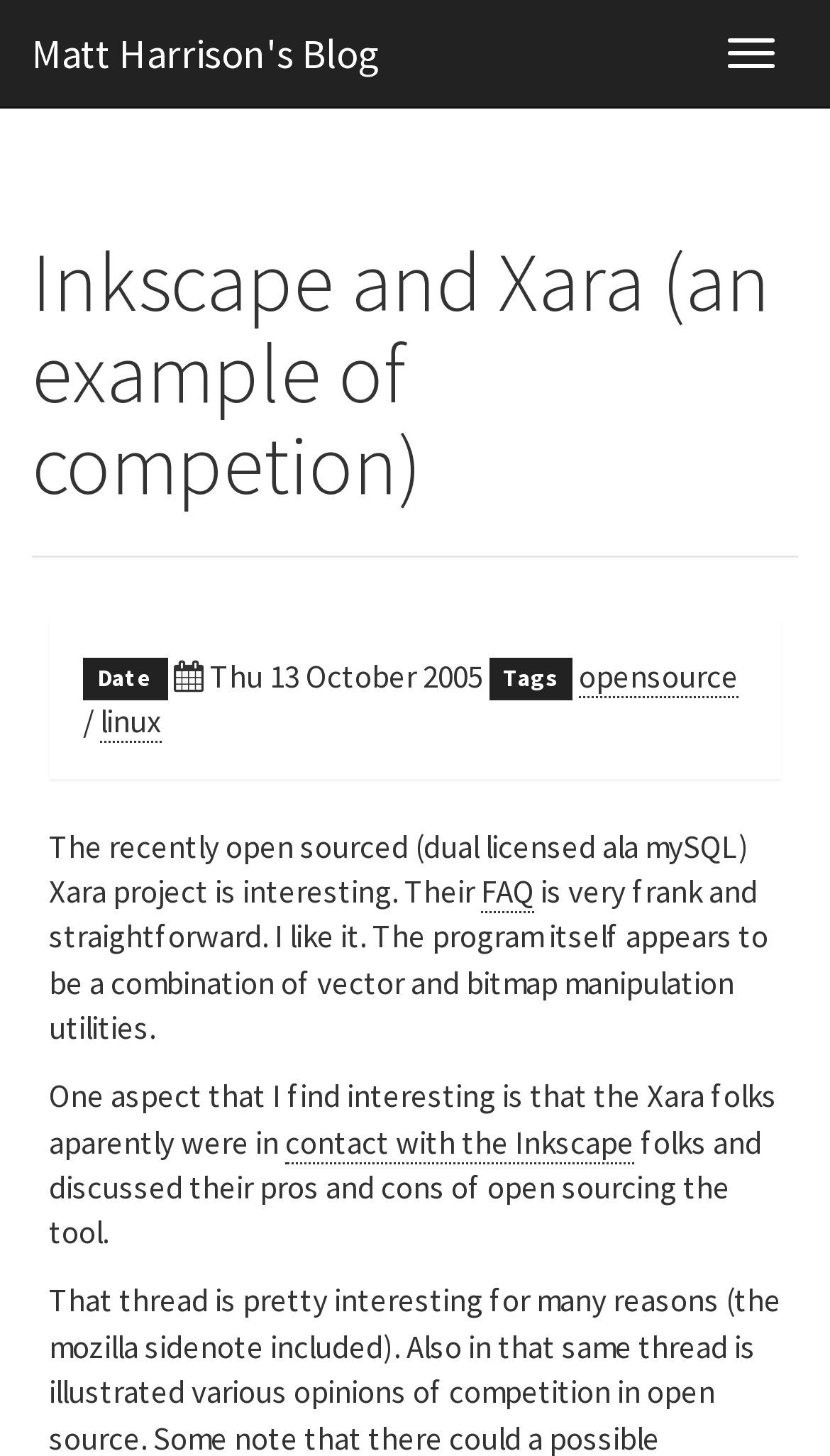What is the name of the blog?
Refer to the image and provide a one-word or short phrase answer.

Matt Harrison's Blog